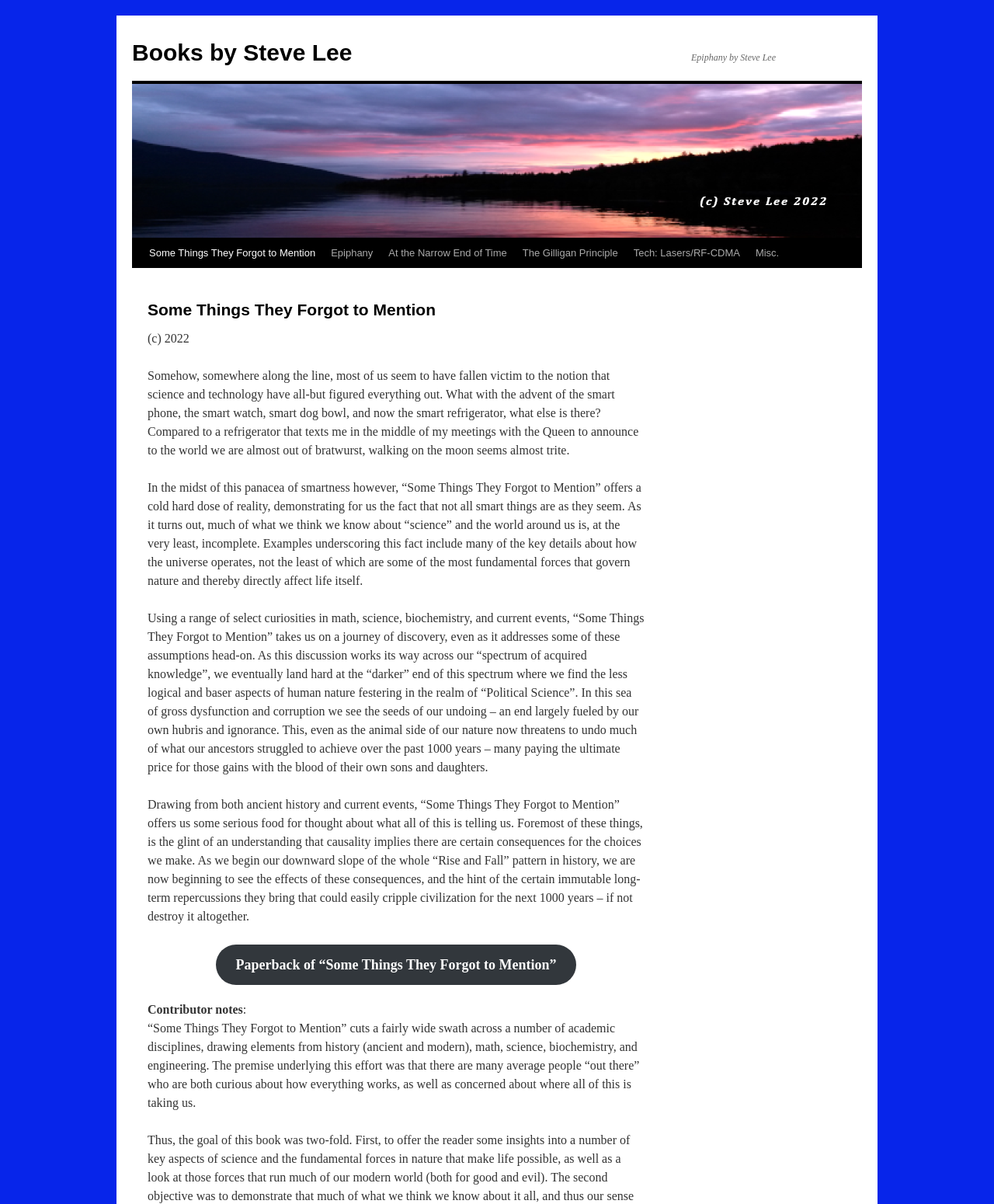Determine the coordinates of the bounding box that should be clicked to complete the instruction: "View the details of Some Things They Forgot to Mention". The coordinates should be represented by four float numbers between 0 and 1: [left, top, right, bottom].

[0.142, 0.198, 0.325, 0.223]